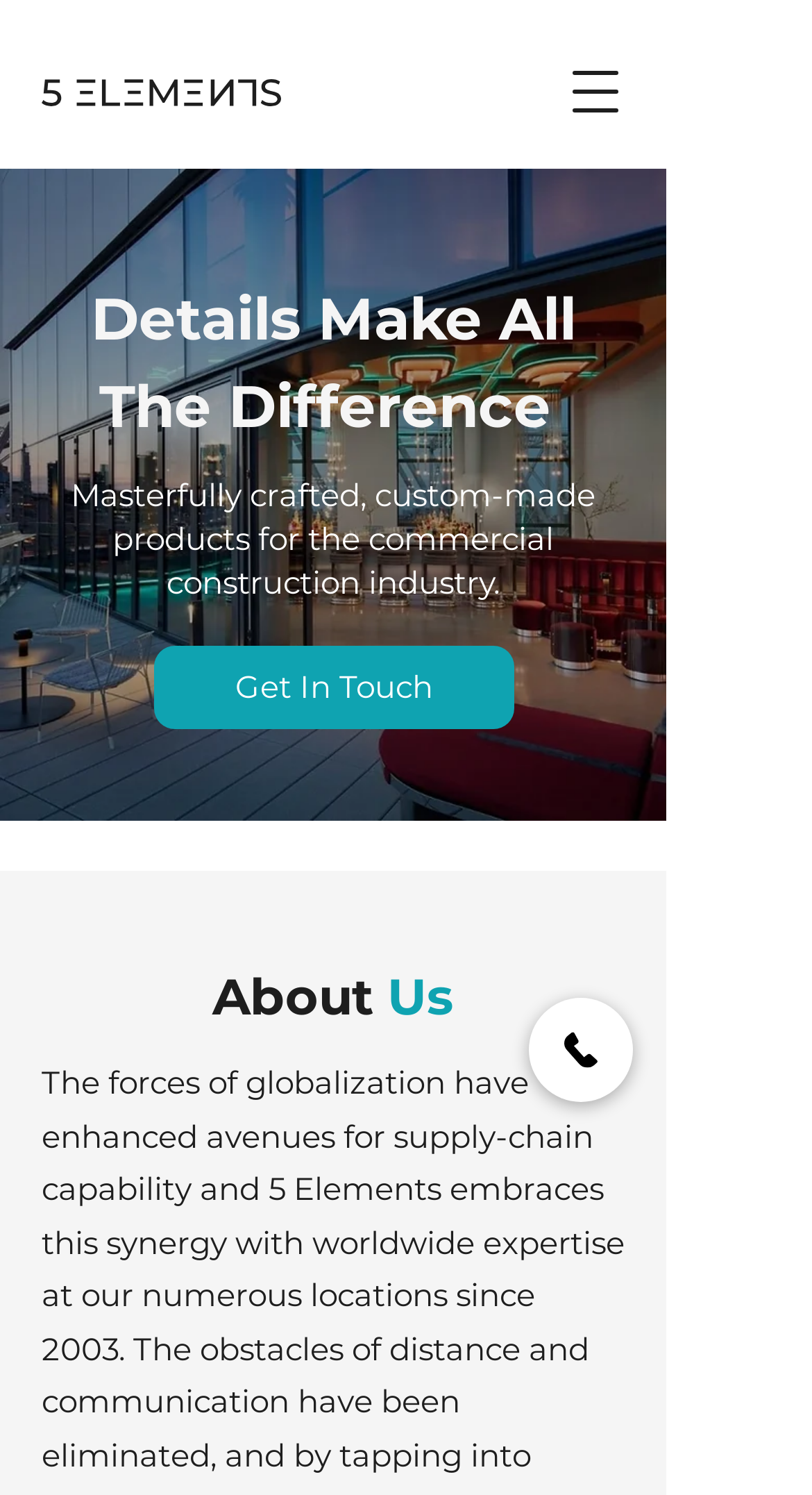Give a comprehensive overview of the webpage, including key elements.

The webpage is for 5 Elements West, a company that specializes in custom-made products for the commercial construction industry. At the top left corner, there is a logo of 5 Elements West, which is an image linked to the company's homepage. 

To the right of the logo, there is a button to open the navigation menu. Below the logo, there are three headings that describe the company's mission and values. The first heading, "Details Make All The Difference", is a prominent title that sets the tone for the company's approach. The second heading, "Masterfully crafted, custom-made products for the commercial construction industry", is a brief summary of the company's products and services. The third heading, "About Us", is a link to a section that provides more information about the company.

On the right side of the page, there is a call-to-action link "Get In Touch" that encourages visitors to contact the company. Below this link, there is a phone number link and an image of a phone icon, which suggests that visitors can reach out to the company by phone.